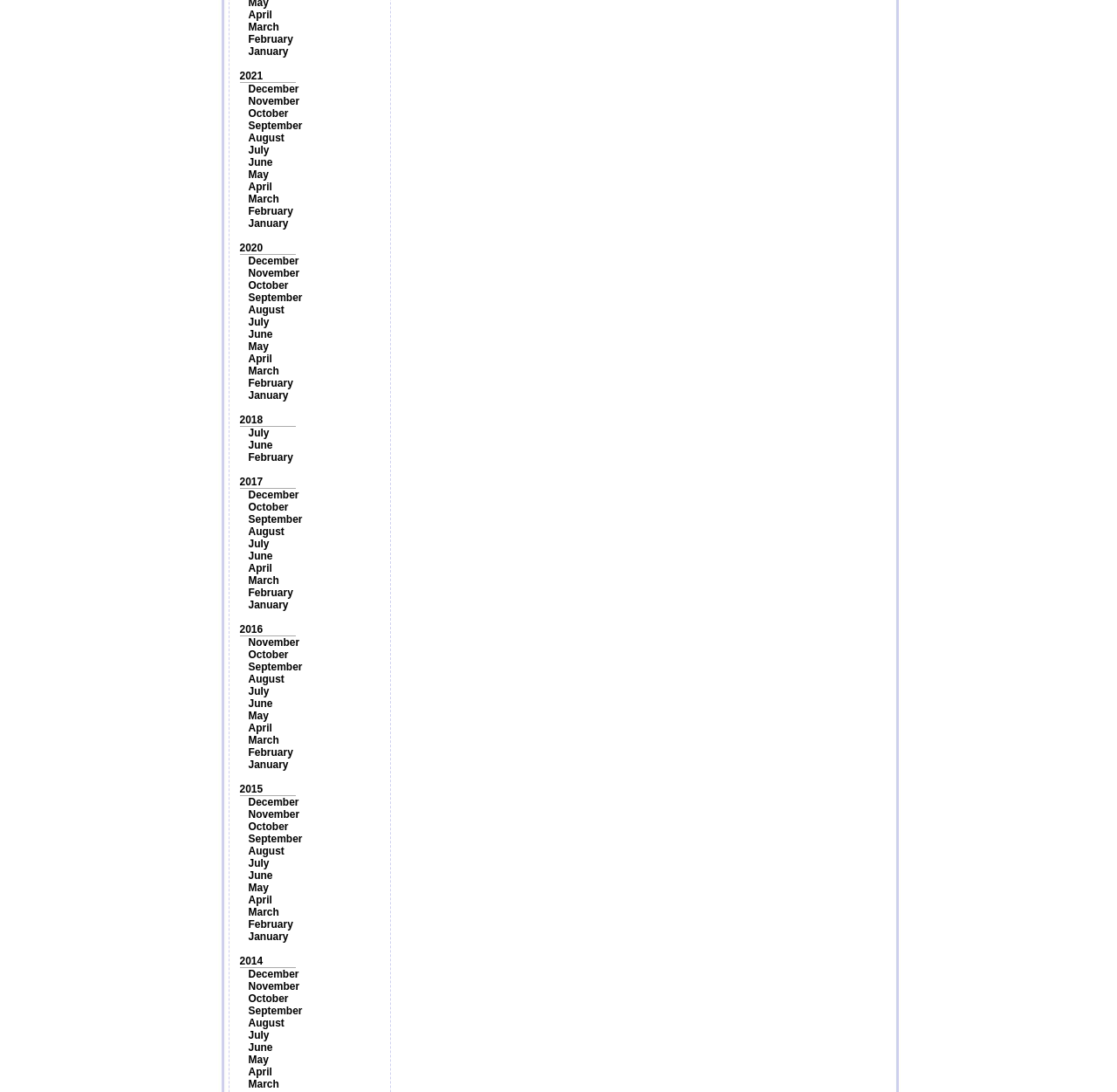Identify and provide the bounding box coordinates of the UI element described: "October". The coordinates should be formatted as [left, top, right, bottom], with each number being a float between 0 and 1.

[0.222, 0.594, 0.258, 0.605]